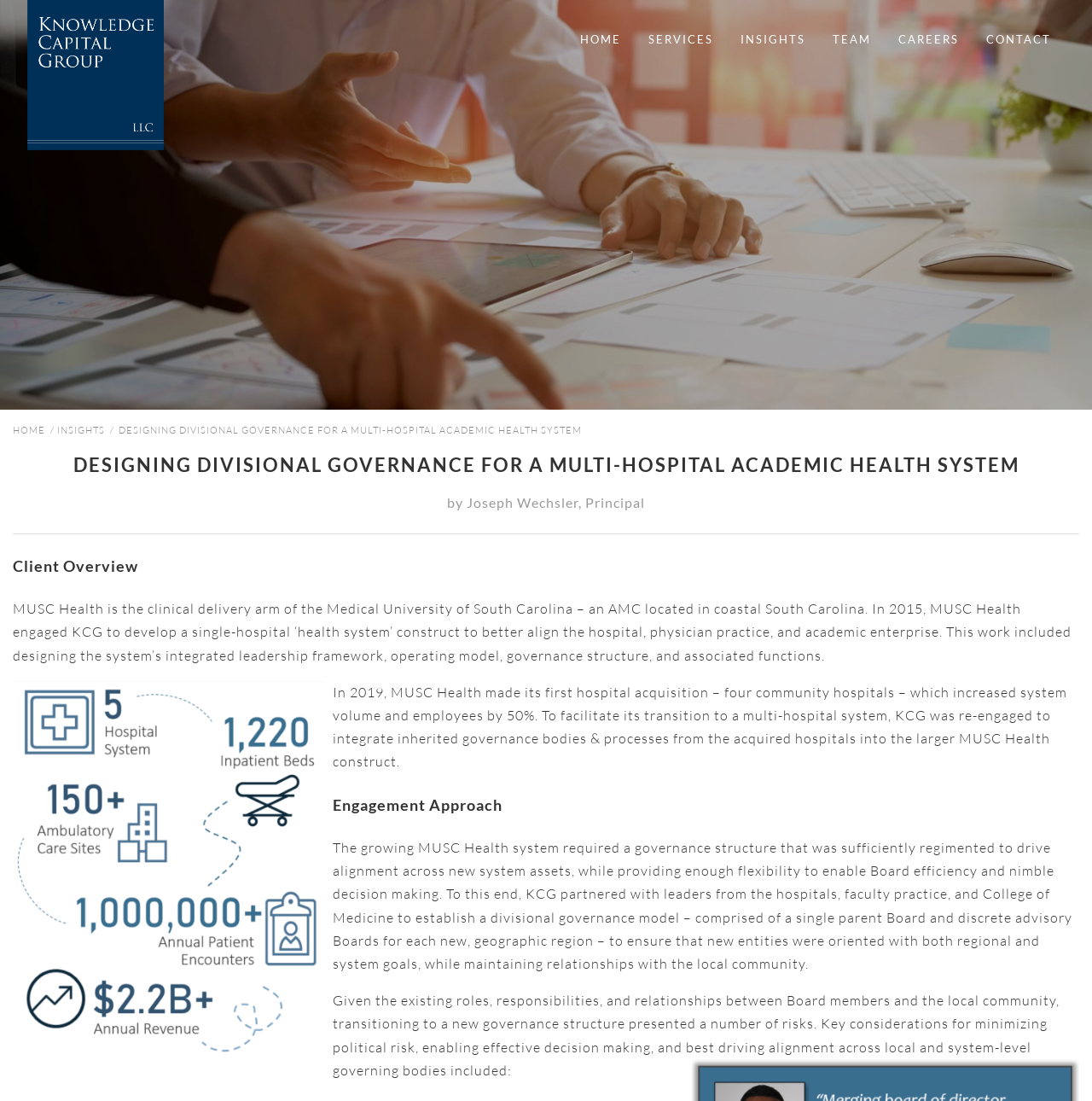Please specify the bounding box coordinates of the clickable region necessary for completing the following instruction: "Click on HOME menu item". The coordinates must consist of four float numbers between 0 and 1, i.e., [left, top, right, bottom].

[0.519, 0.0, 0.581, 0.072]